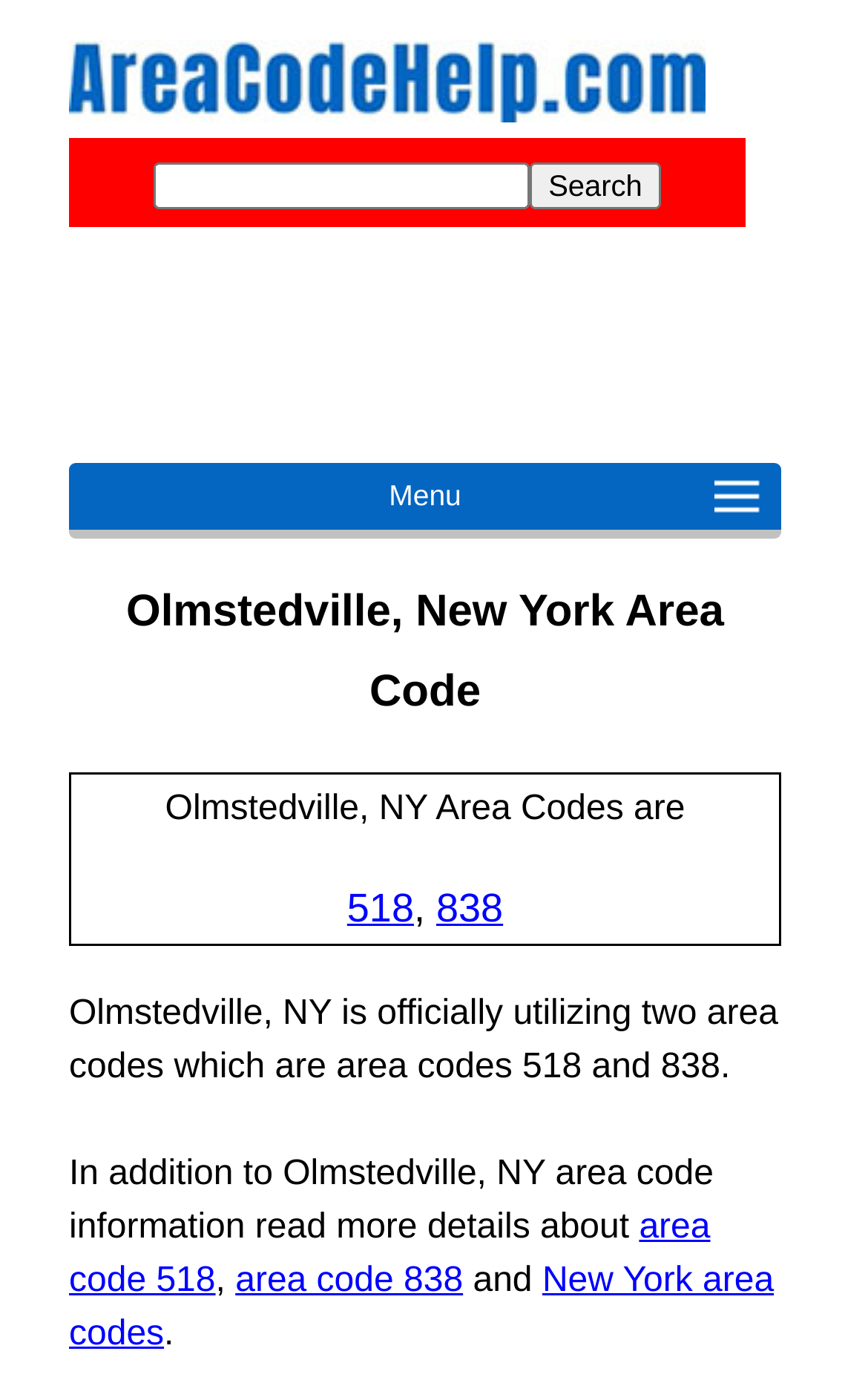Locate and generate the text content of the webpage's heading.

Olmstedville, New York Area Code
